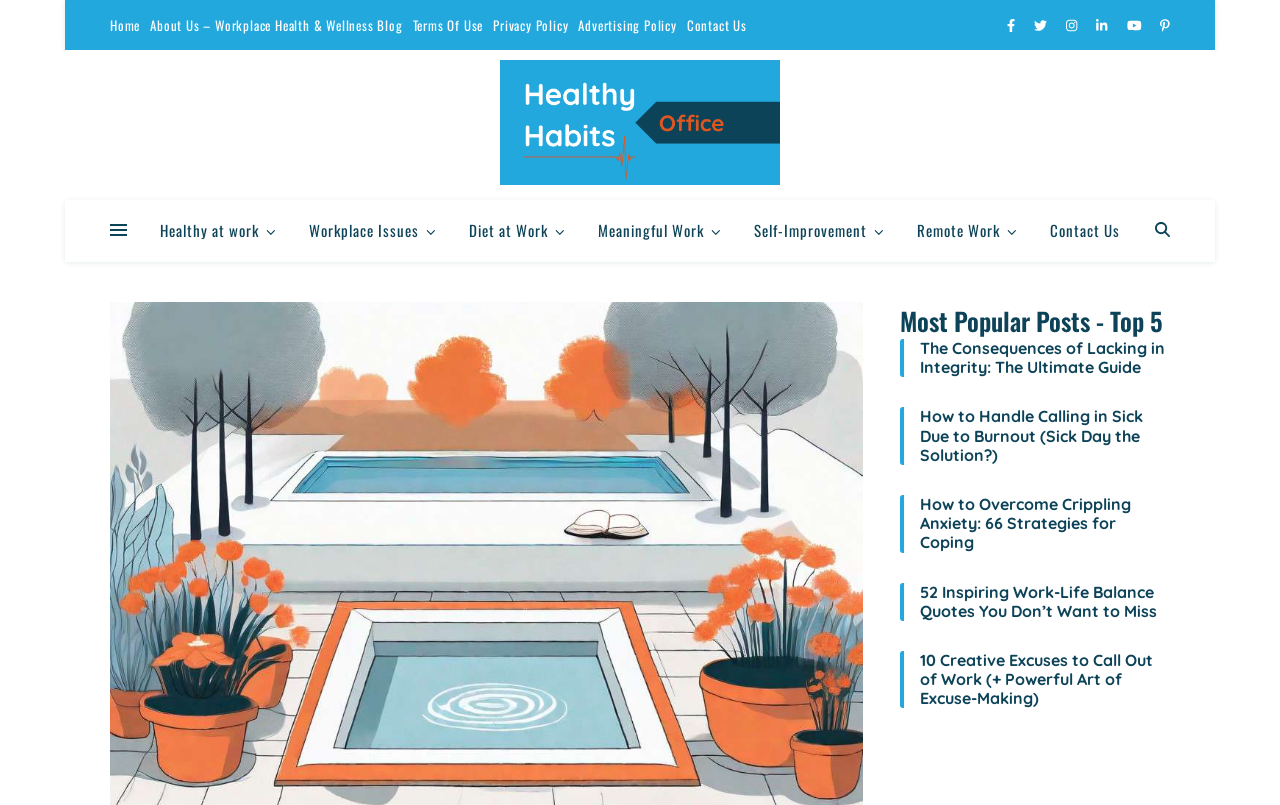Provide an in-depth description of the elements and layout of the webpage.

The webpage is about developing a daily reflection habit for nurses and enhancing professional growth. At the top right corner, there are seven social media links, including Facebook, Twitter, Instagram, LinkedIn, YouTube, and Pinterest. Below these links, there is a navigation menu with links to "Home", "About Us", "Terms Of Use", "Privacy Policy", "Advertising Policy", and "Contact Us".

In the center of the page, there is a large header with the title "Healthy Office Habits" accompanied by an image. To the left of the header, there is a sidebar with several links, including "Healthy at work", "Workplace Issues", "Diet at Work", "Meaningful Work", "Self-Improvement", "Remote Work", and "Contact Us".

On the right side of the page, there is a search bar. Below the header, there is a section titled "Most Popular Posts - Top 5", which lists five article links with titles such as "The Consequences of Lacking in Integrity: The Ultimate Guide", "How to Handle Calling in Sick Due to Burnout", "How to Overcome Crippling Anxiety", "52 Inspiring Work-Life Balance Quotes", and "10 Creative Excuses to Call Out of Work".